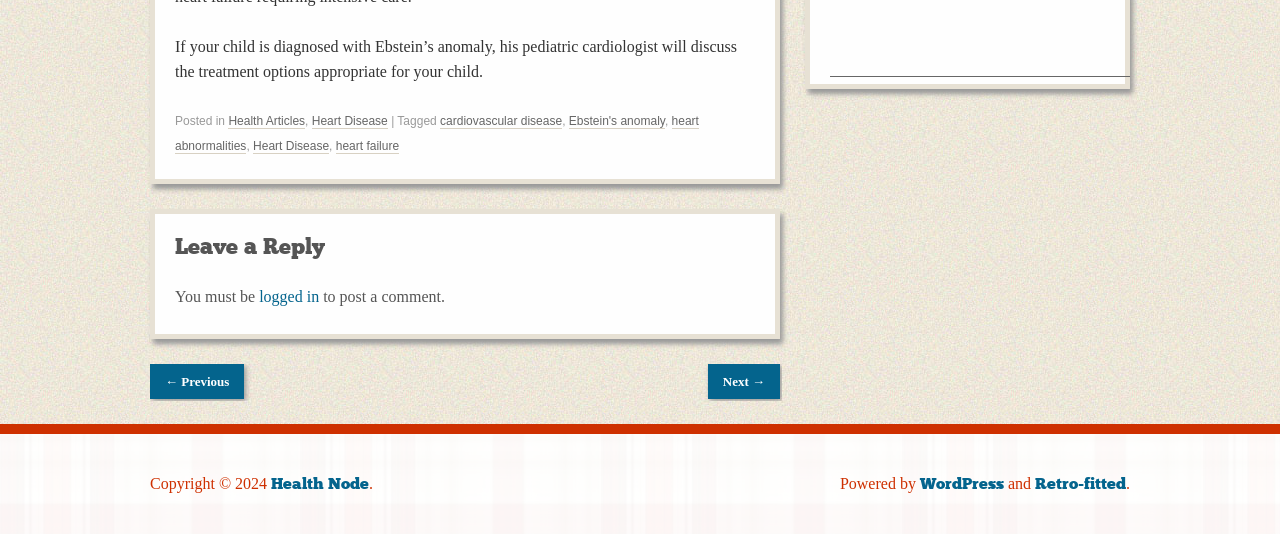What is the category of the article?
Answer the question with a single word or phrase derived from the image.

Heart Disease